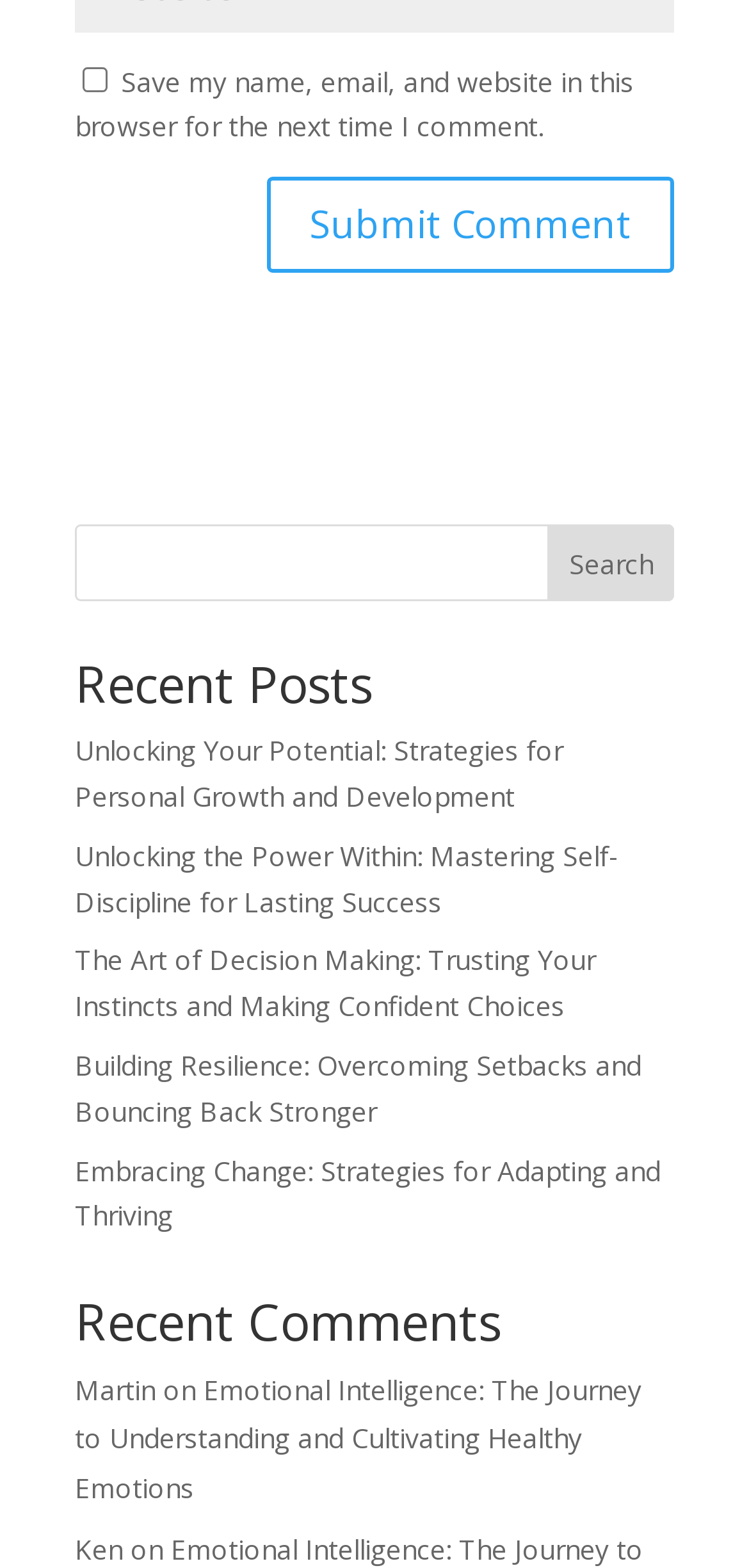How many recent posts are listed?
Refer to the image and provide a one-word or short phrase answer.

5